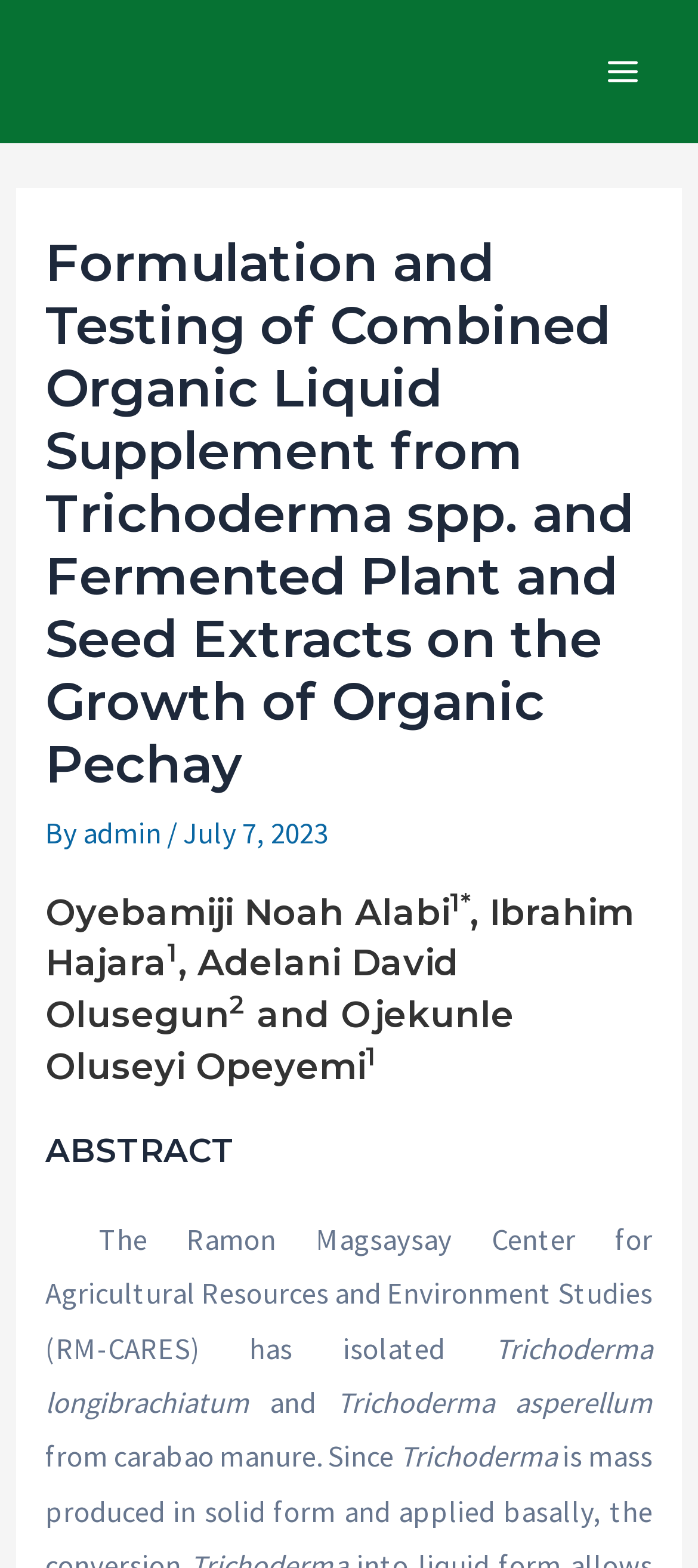Mark the bounding box of the element that matches the following description: "aria-label="Whatsapp" title="Whatsapp"".

None